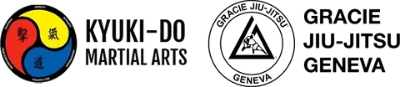Depict the image with a detailed narrative.

The image features the logos of two martial arts organizations, prominently displaying the branding for "Kyuki-Do Martial Arts" alongside "Gracie Jiu-Jitsu Geneva." 

On the left, the Kyuki-Do logo is circular, incorporating vibrant colors of blue, red, yellow, and black, symbolizing a blend of martial arts traditions and teachings. The characters within the emblem likely represent the essence of martial arts discipline and spirit.

To the right, the Gracie Jiu-Jitsu logo features a distinctive triangular design, signifying a strong heritage in Brazilian jiu-jitsu. The text emphasizes the connection to Geneva, suggesting a local presence and community engagement in martial arts training.

This visual representation effectively conveys the fusion of different martial arts philosophies and provides insight into the institutions that promote physical fitness, discipline, and self-defense skills in the Geneva area.